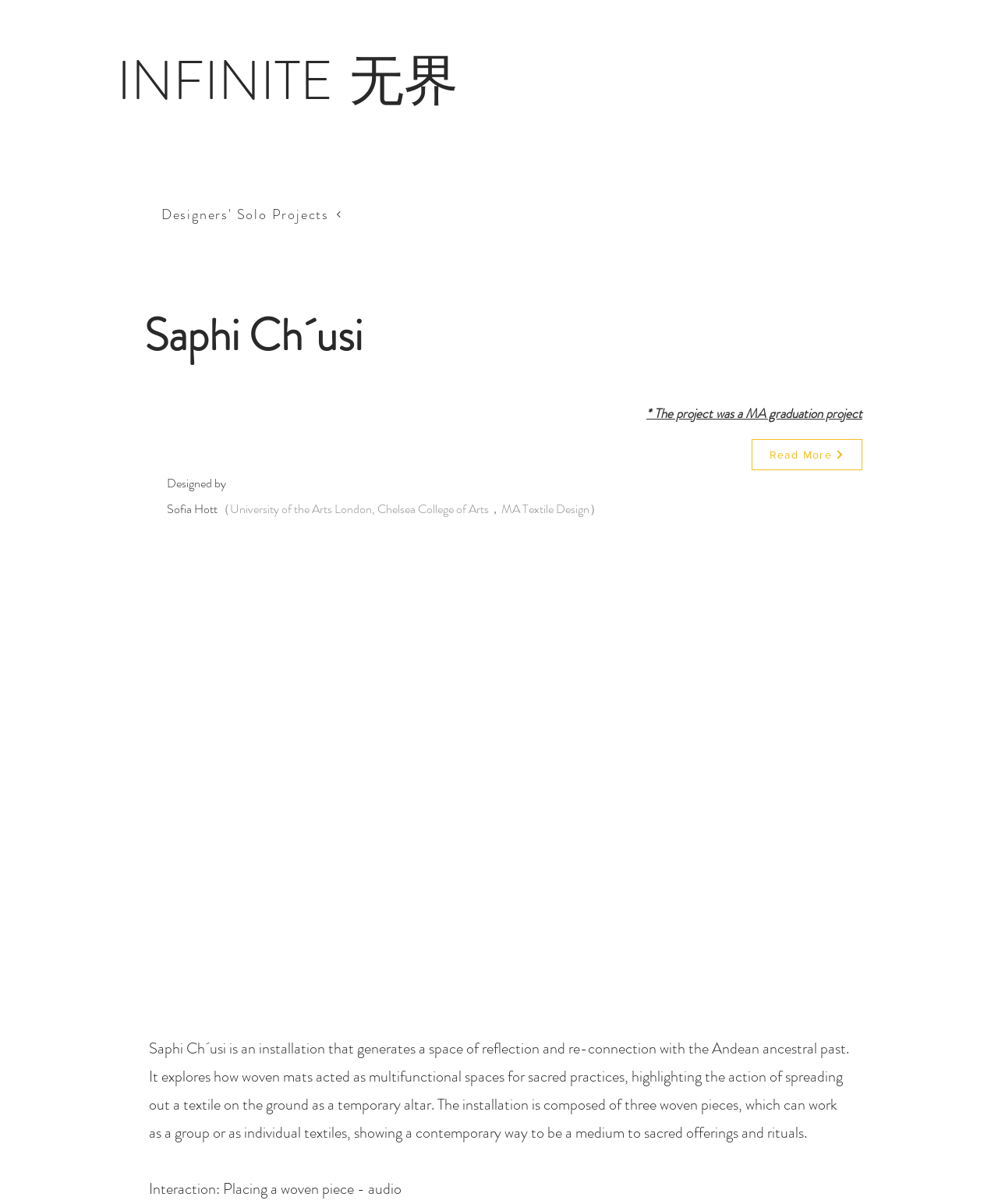What is the purpose of the installation?
Please answer the question with a single word or phrase, referencing the image.

Reflection and re-connection